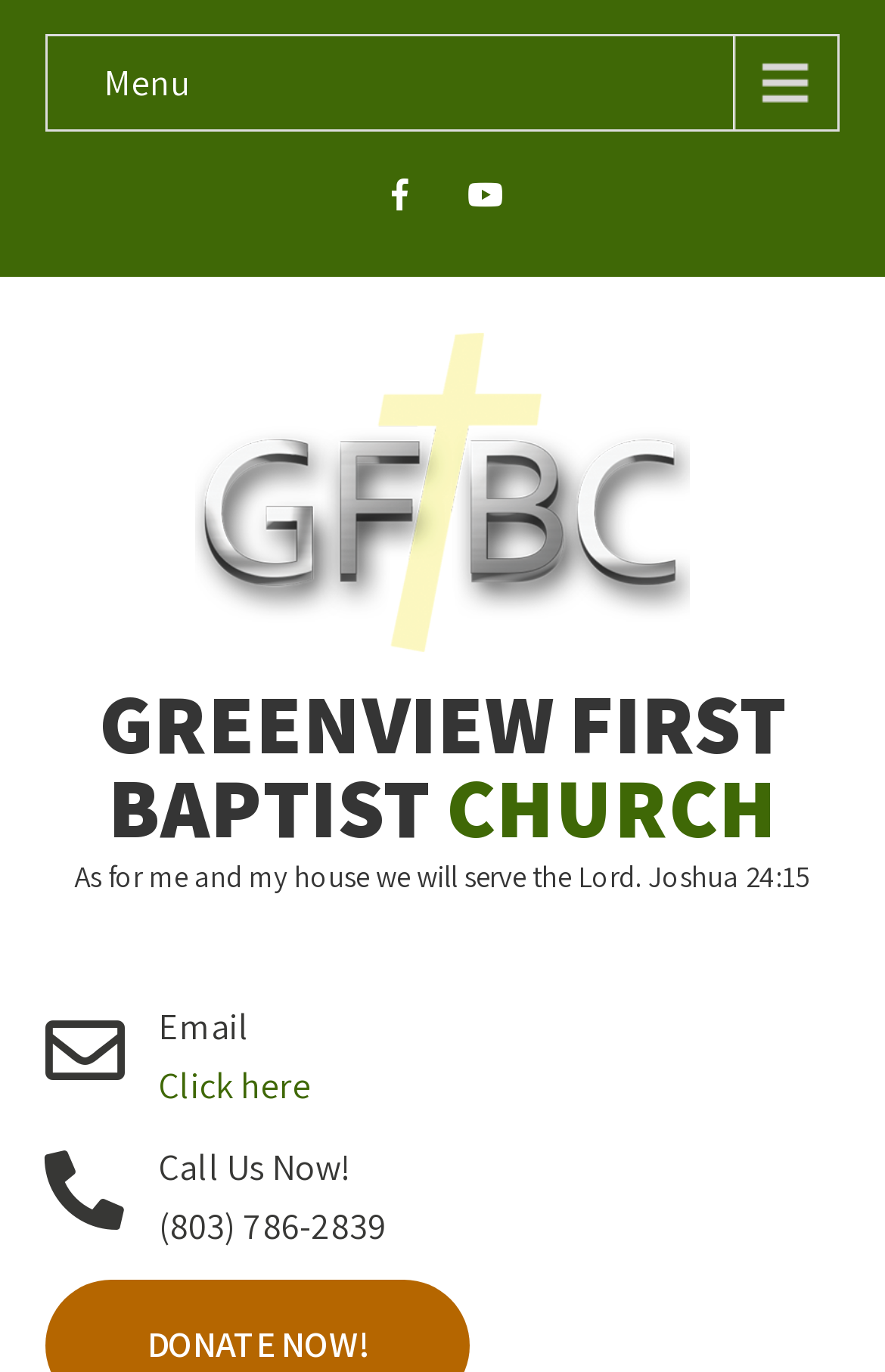How many social media links are there?
Using the image as a reference, deliver a detailed and thorough answer to the question.

There are two social media links on the webpage, represented by the link elements with the text '' and '', which are likely Facebook and Twitter links respectively.